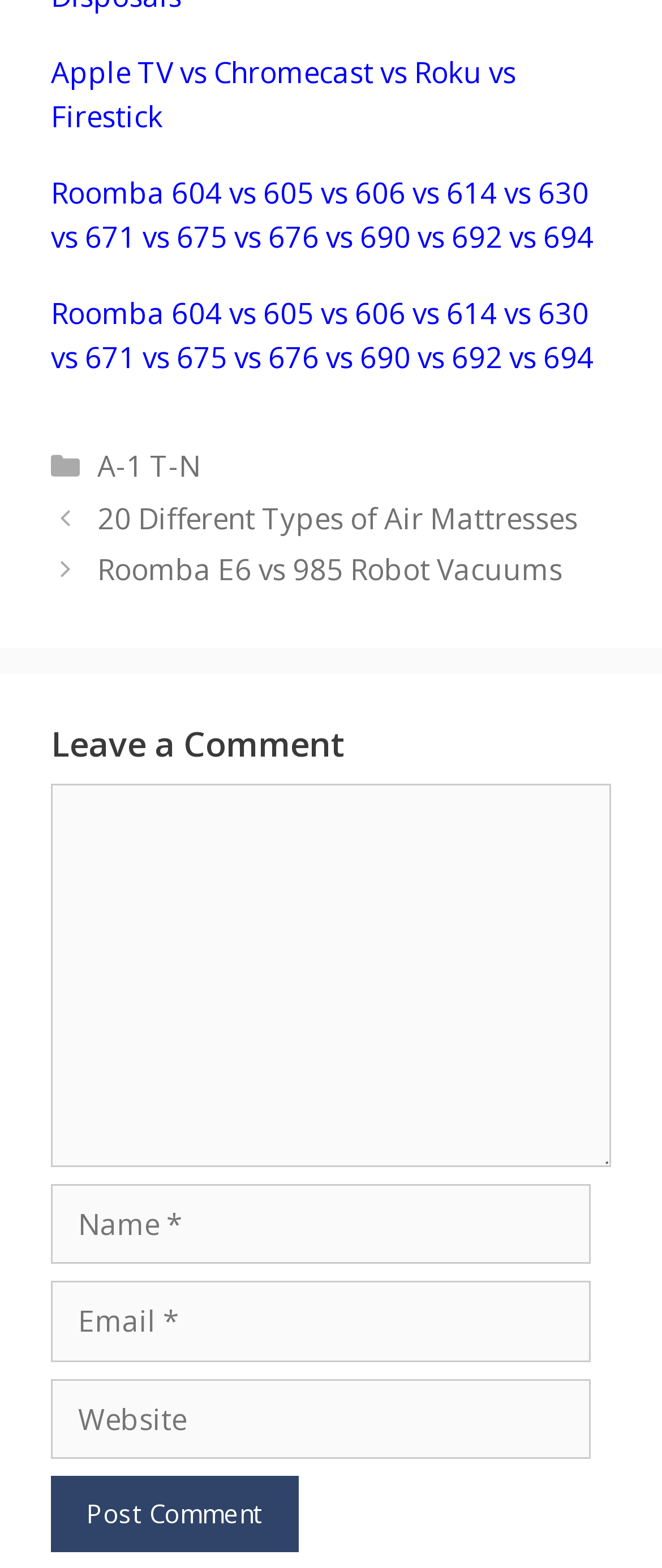Please identify the bounding box coordinates of the element on the webpage that should be clicked to follow this instruction: "Browse Arts & Entertainment". The bounding box coordinates should be given as four float numbers between 0 and 1, formatted as [left, top, right, bottom].

None